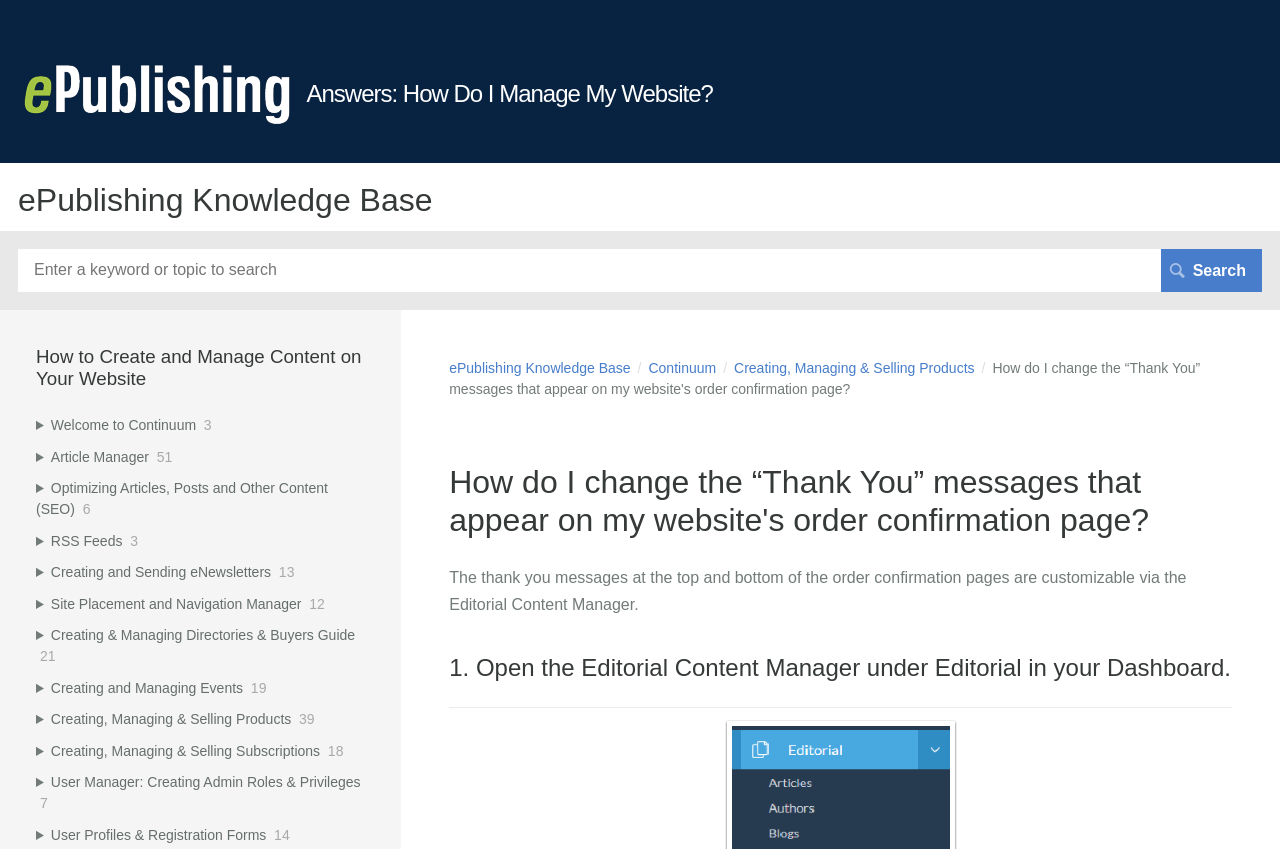Respond with a single word or phrase to the following question:
What is the topic of the article?

Changing thank you messages